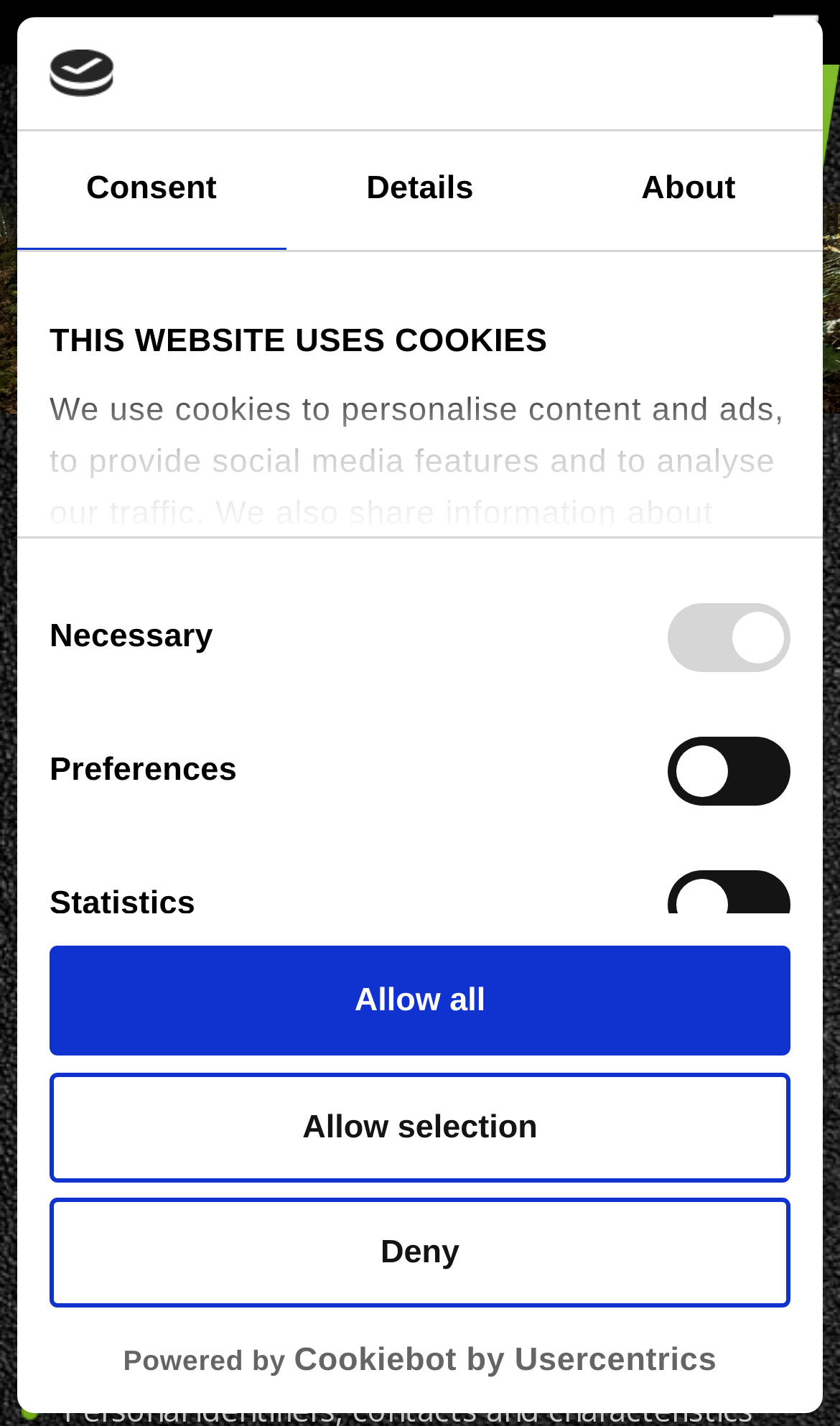Locate the bounding box coordinates of the area to click to fulfill this instruction: "Click the logo". The bounding box should be presented as four float numbers between 0 and 1, in the order [left, top, right, bottom].

[0.059, 0.035, 0.135, 0.069]